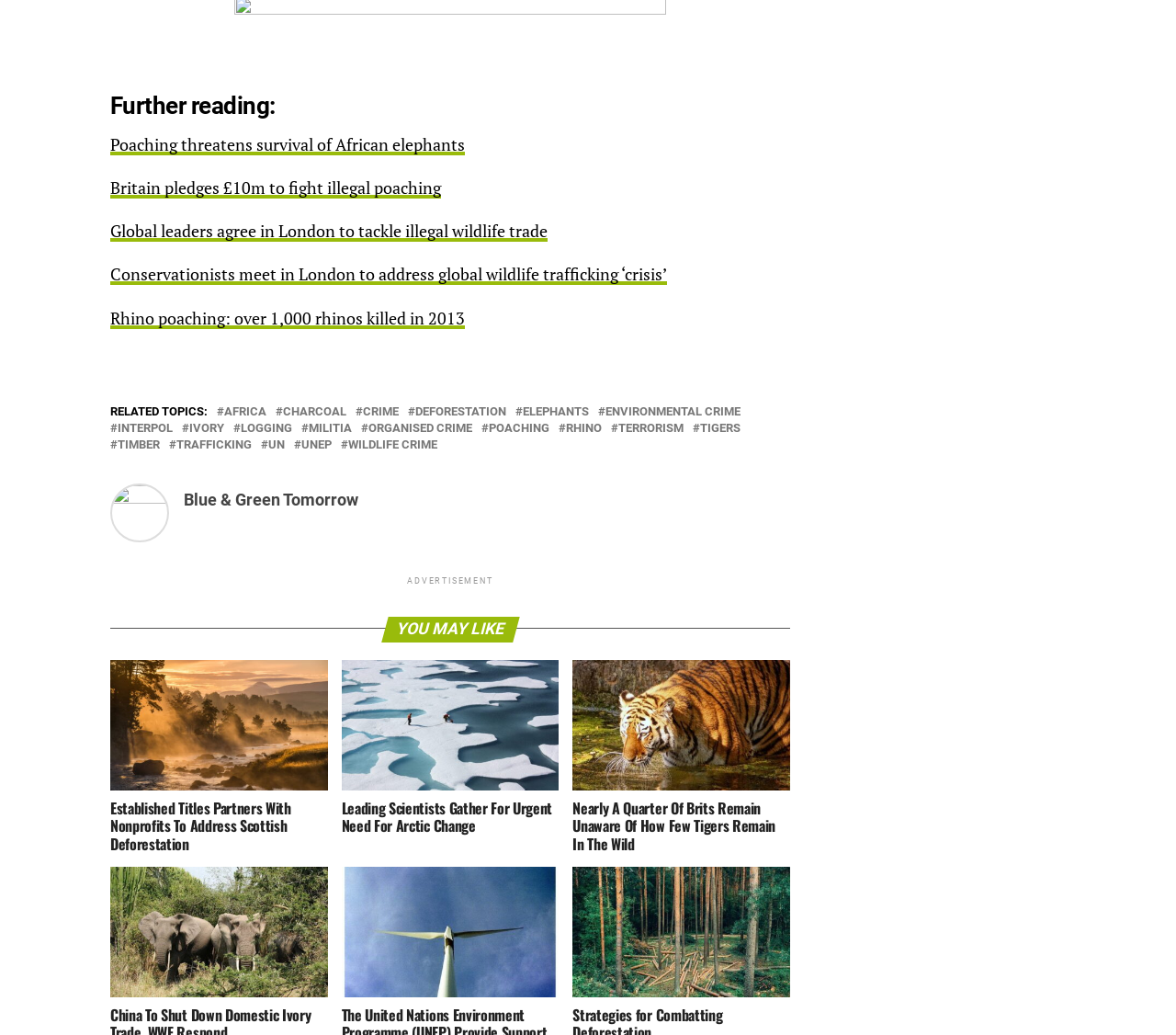Please identify the bounding box coordinates of the element's region that I should click in order to complete the following instruction: "Click on the link 'Poaching threatens survival of African elephants'". The bounding box coordinates consist of four float numbers between 0 and 1, i.e., [left, top, right, bottom].

[0.094, 0.129, 0.395, 0.15]